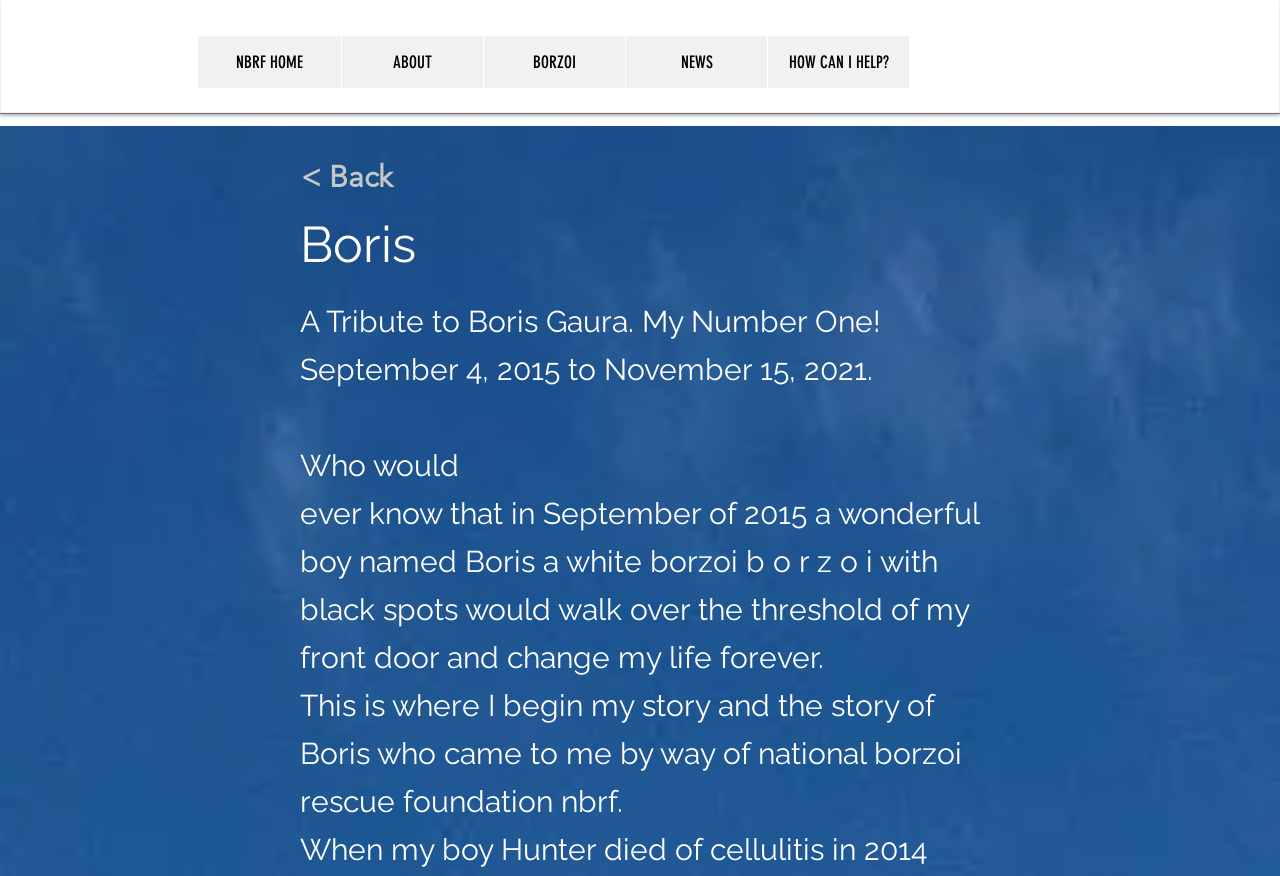What is the name of the borzoi?
Please provide a detailed and comprehensive answer to the question.

The name of the borzoi can be found in the StaticText element with the text 'A Tribute to Boris Gaura. My Number One!' and also in the StaticText element with the text 'a wonderful boy named Boris a white borzoi b o r z o i with black spots would walk over the threshold of my front door and change my life forever.'